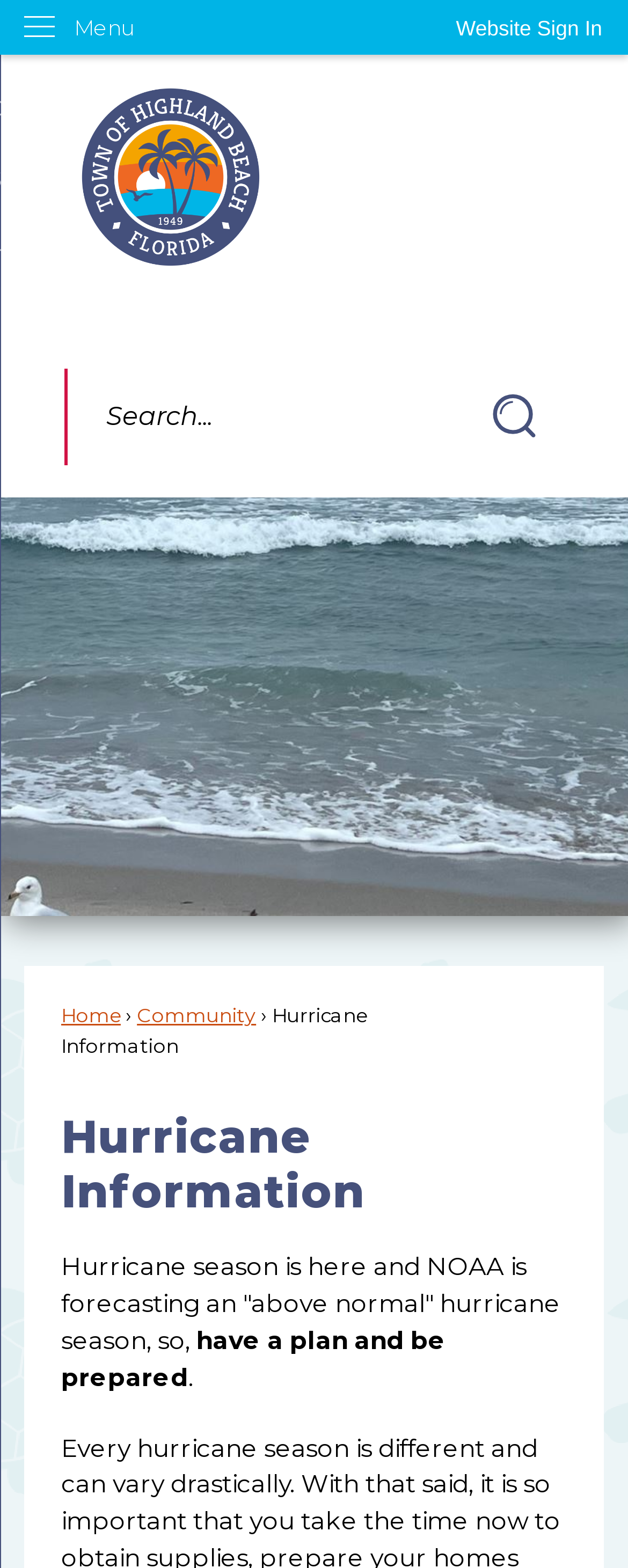How many main navigation links are there?
With the help of the image, please provide a detailed response to the question.

The website has a navigation menu with three main links: 'Home', 'Community', and 'Hurricane Information'. These links are likely the primary ways for users to navigate the website and access different sections of content.